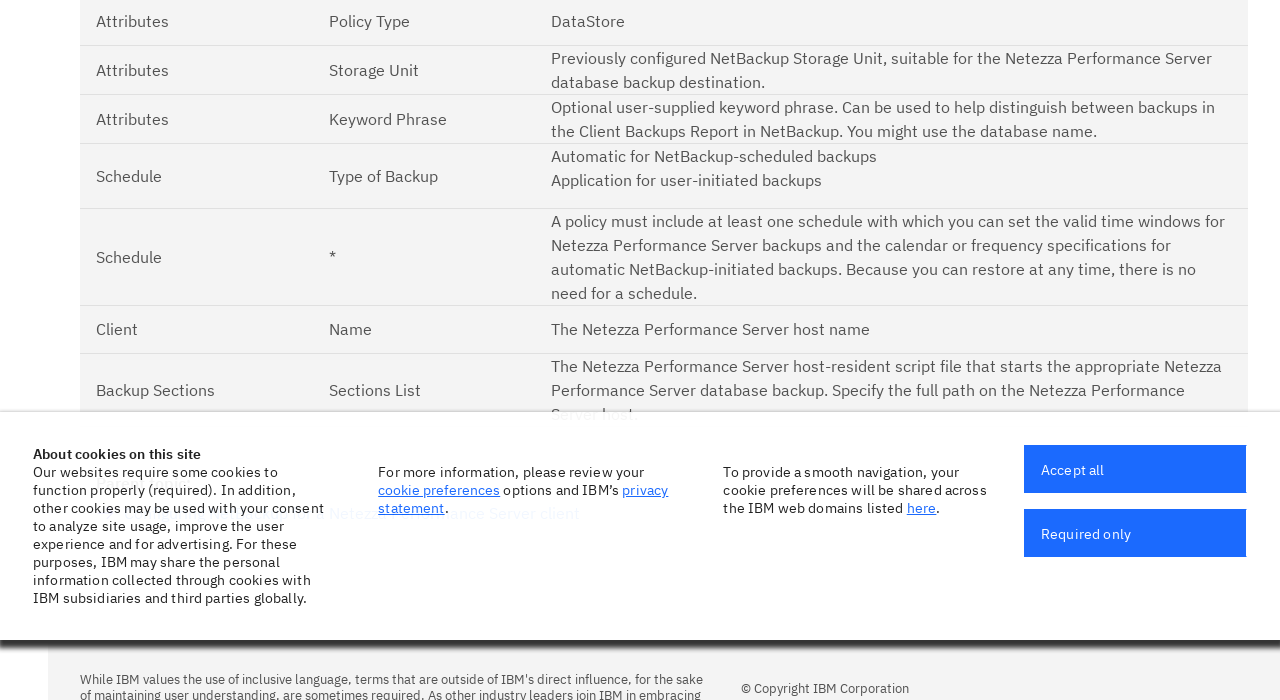Using the provided element description "The Common Lisp Directory", determine the bounding box coordinates of the UI element.

None